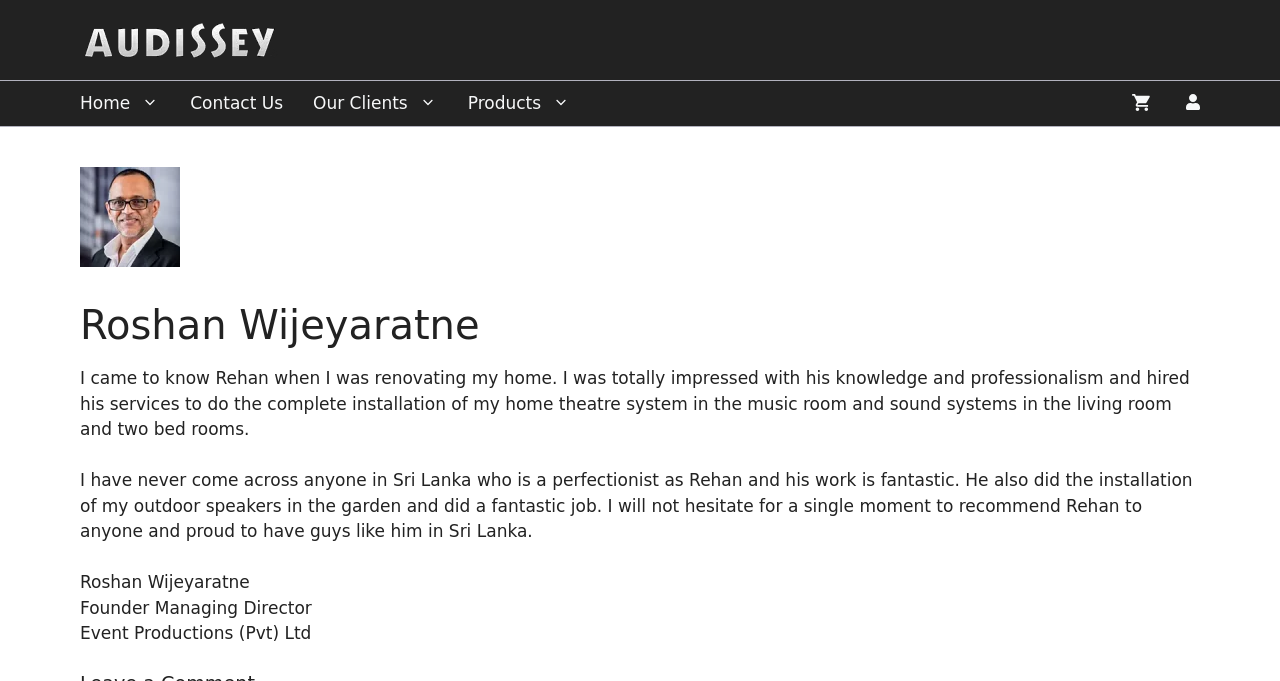Predict the bounding box of the UI element based on the description: "Home". The coordinates should be four float numbers between 0 and 1, formatted as [left, top, right, bottom].

[0.051, 0.119, 0.137, 0.185]